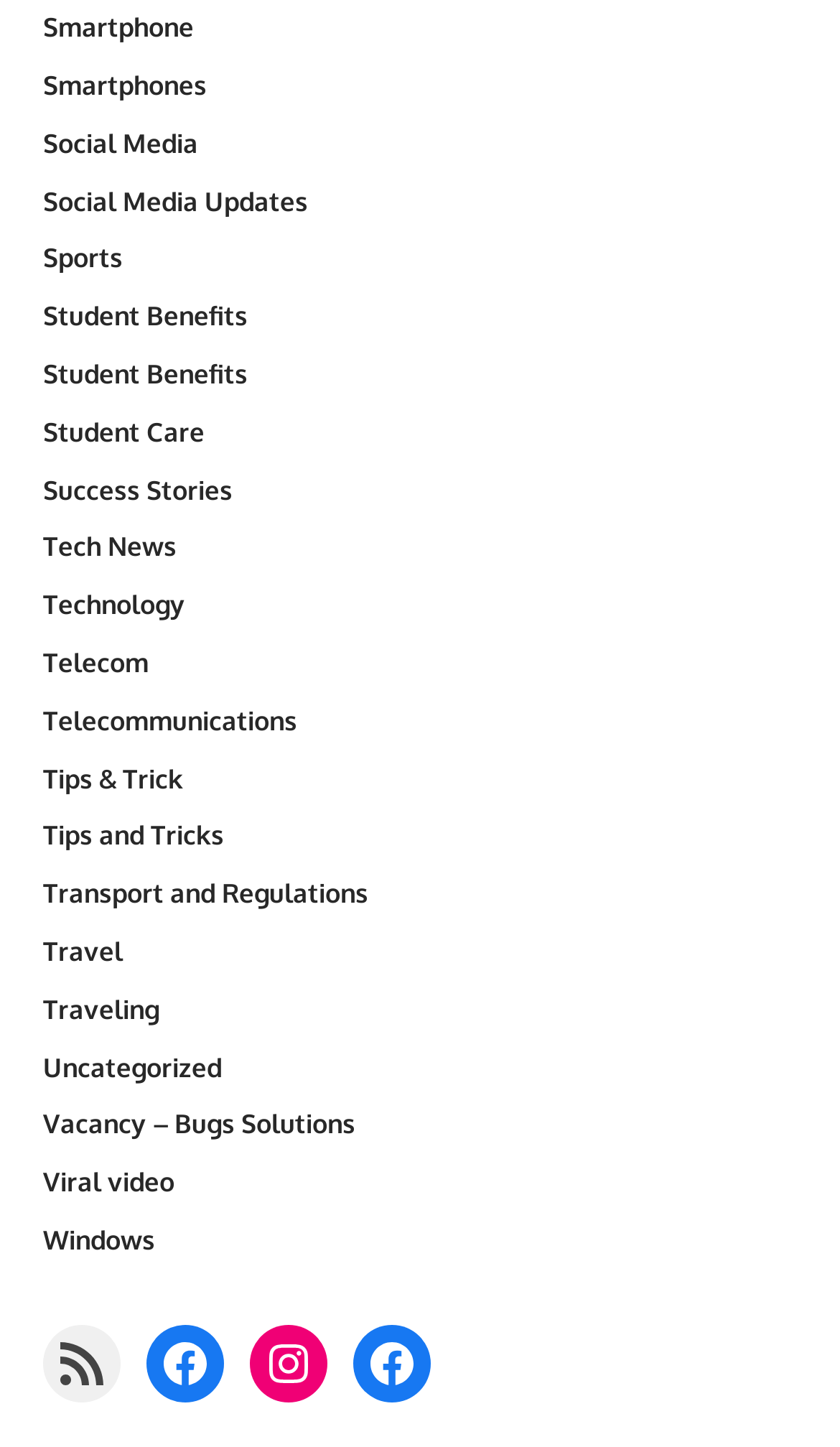From the webpage screenshot, identify the region described by Vacancy – Bugs Solutions. Provide the bounding box coordinates as (top-left x, top-left y, bottom-right x, bottom-right y), with each value being a floating point number between 0 and 1.

[0.051, 0.758, 0.949, 0.798]